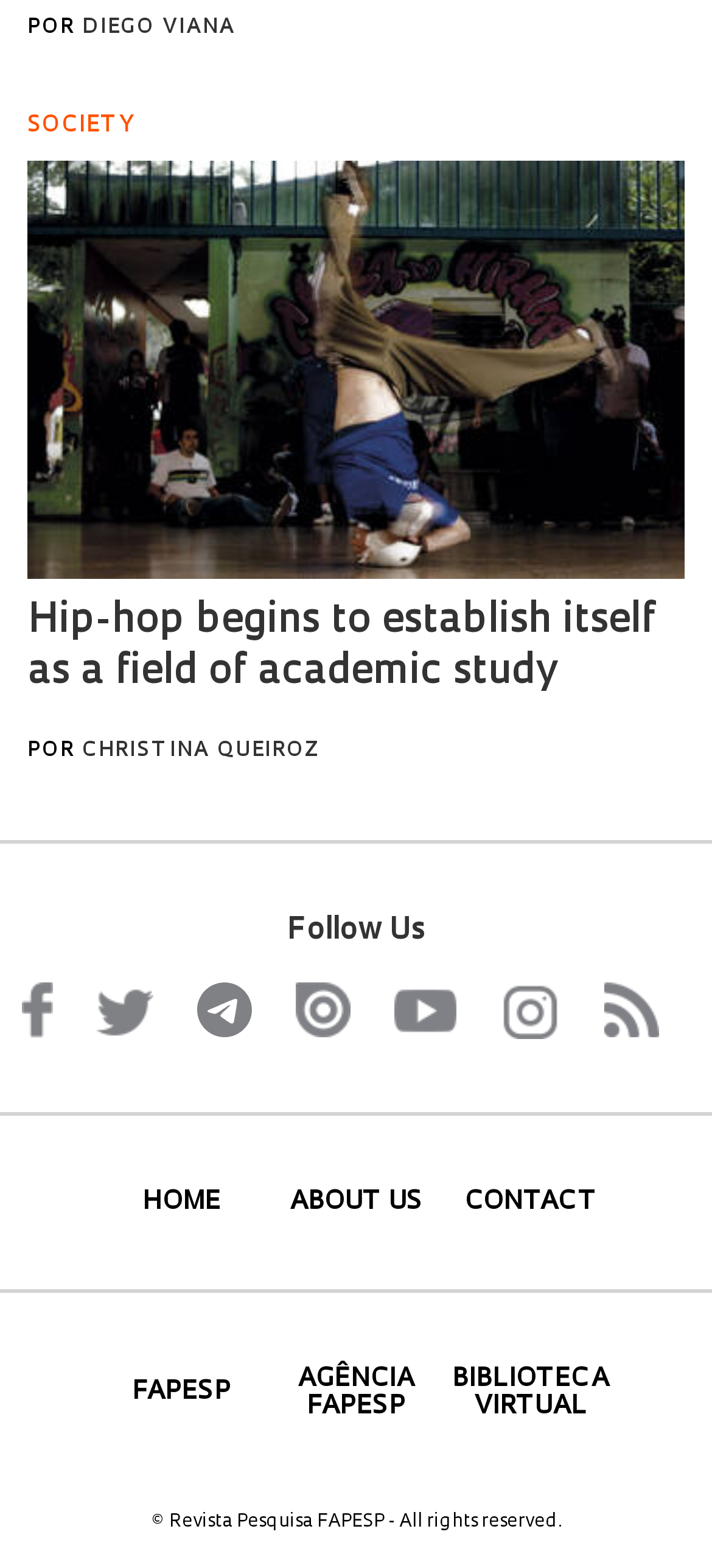Determine the bounding box coordinates of the target area to click to execute the following instruction: "Visit our Youtube channel."

[0.554, 0.626, 0.641, 0.662]